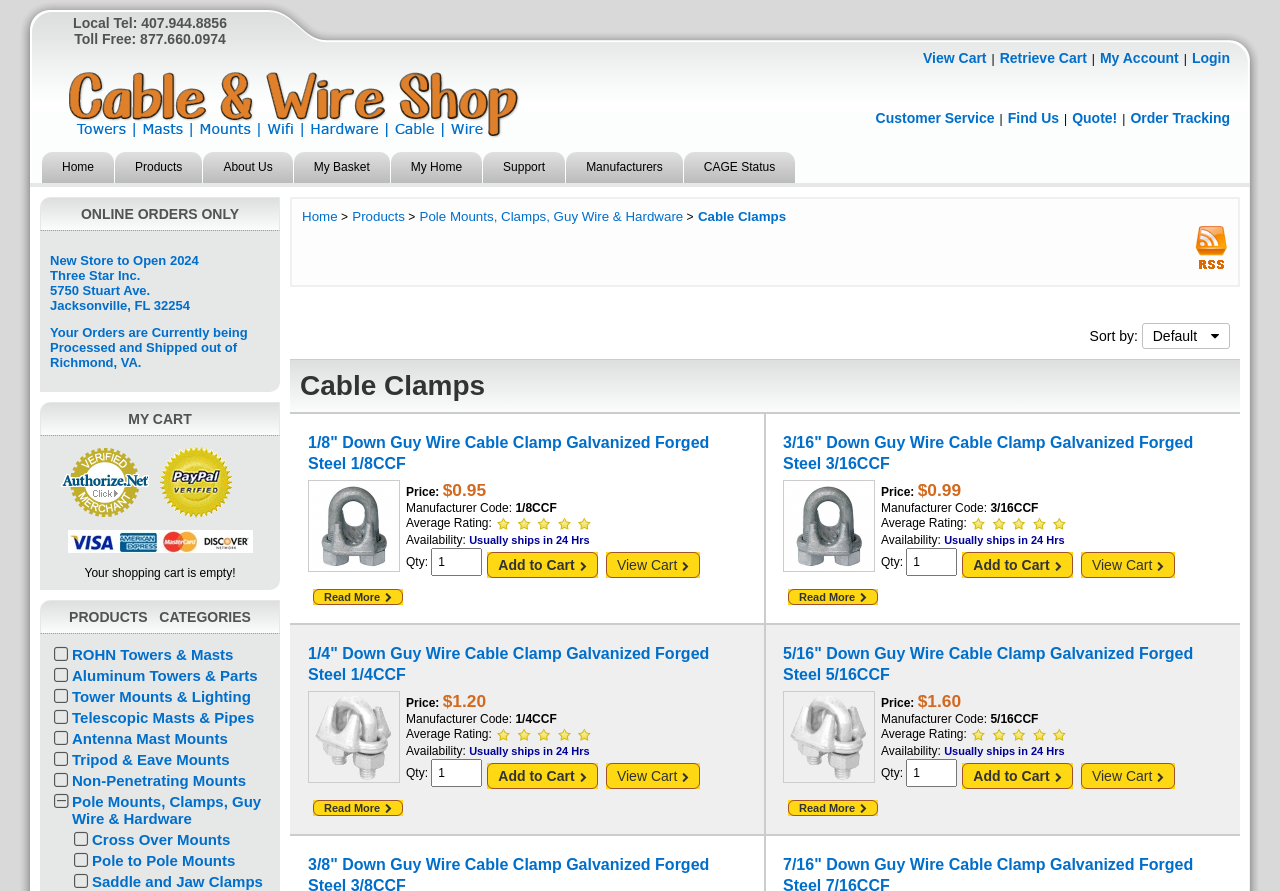What is the phone number for local calls?
Refer to the image and give a detailed answer to the query.

I found the phone number for local calls by looking at the top of the webpage, where it says 'Local Tel: 407.944.8856'.